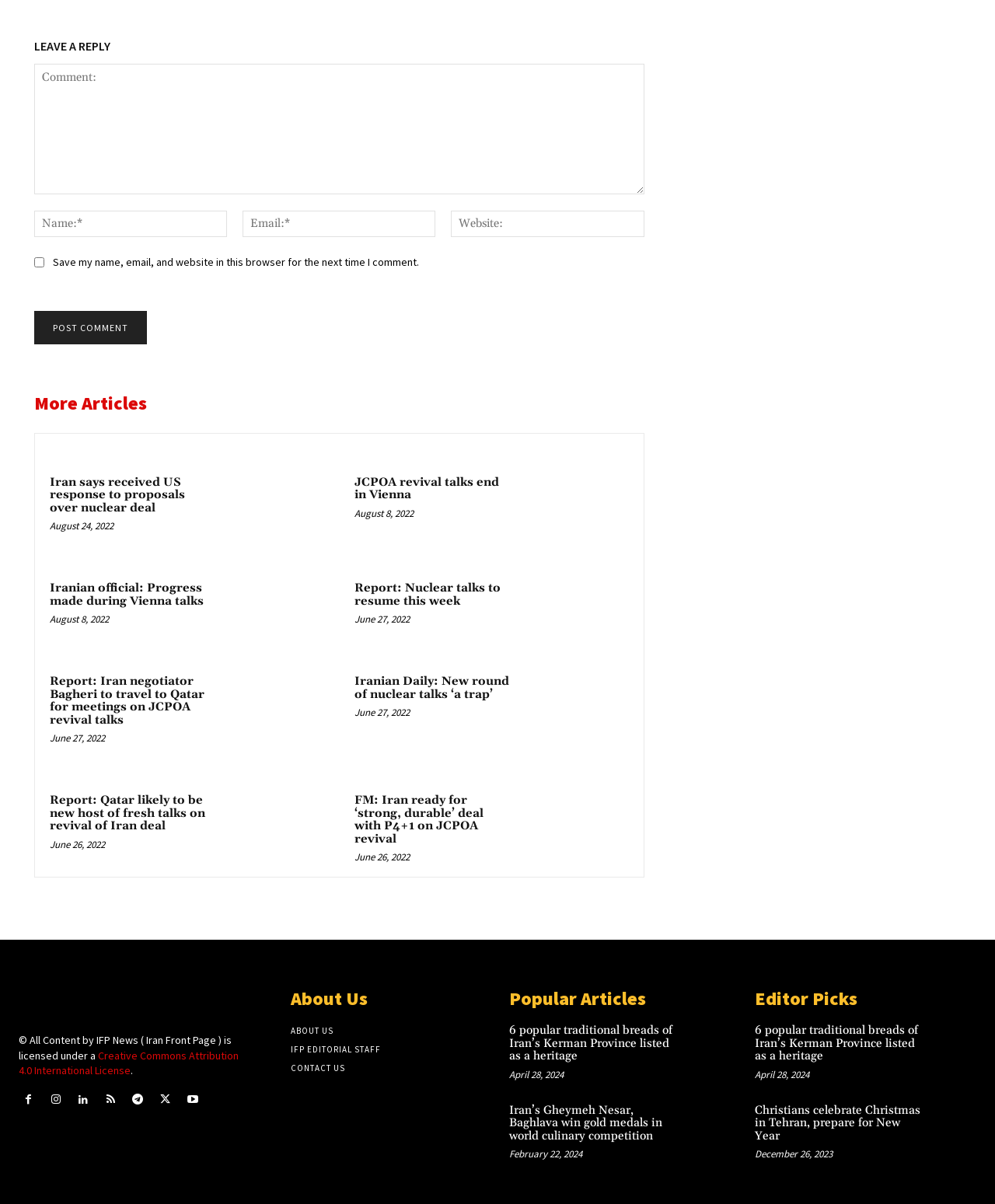Indicate the bounding box coordinates of the clickable region to achieve the following instruction: "Leave a reply."

[0.034, 0.028, 0.647, 0.048]